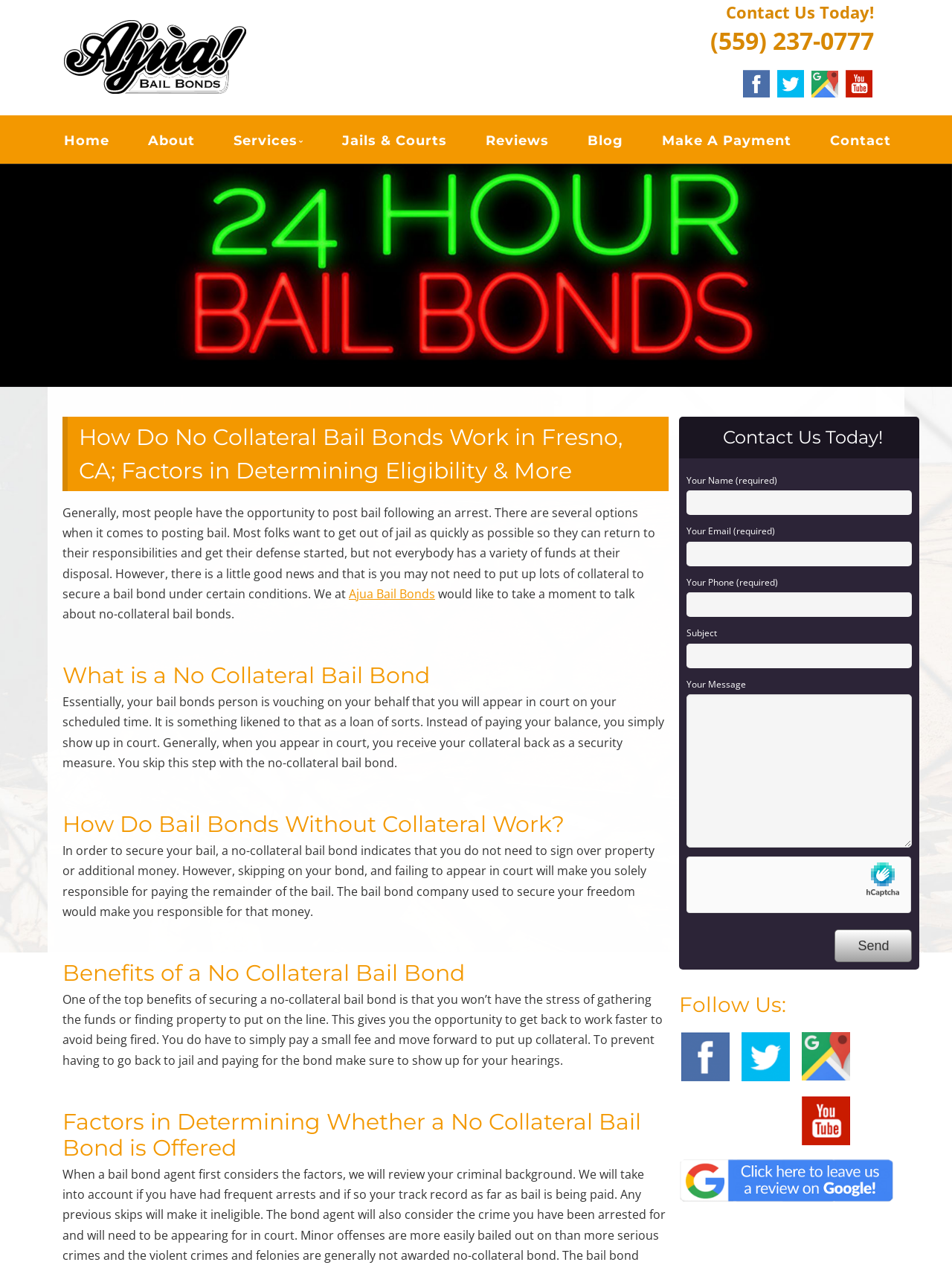What is the name of the bail bond company?
We need a detailed and exhaustive answer to the question. Please elaborate.

The name of the bail bond company can be found in the heading 'AJUA BAIL BONDS' at the top of the webpage, and also mentioned in the text 'We at Ajua Bail Bonds would like to take a moment to talk about no-collateral bail bonds.'